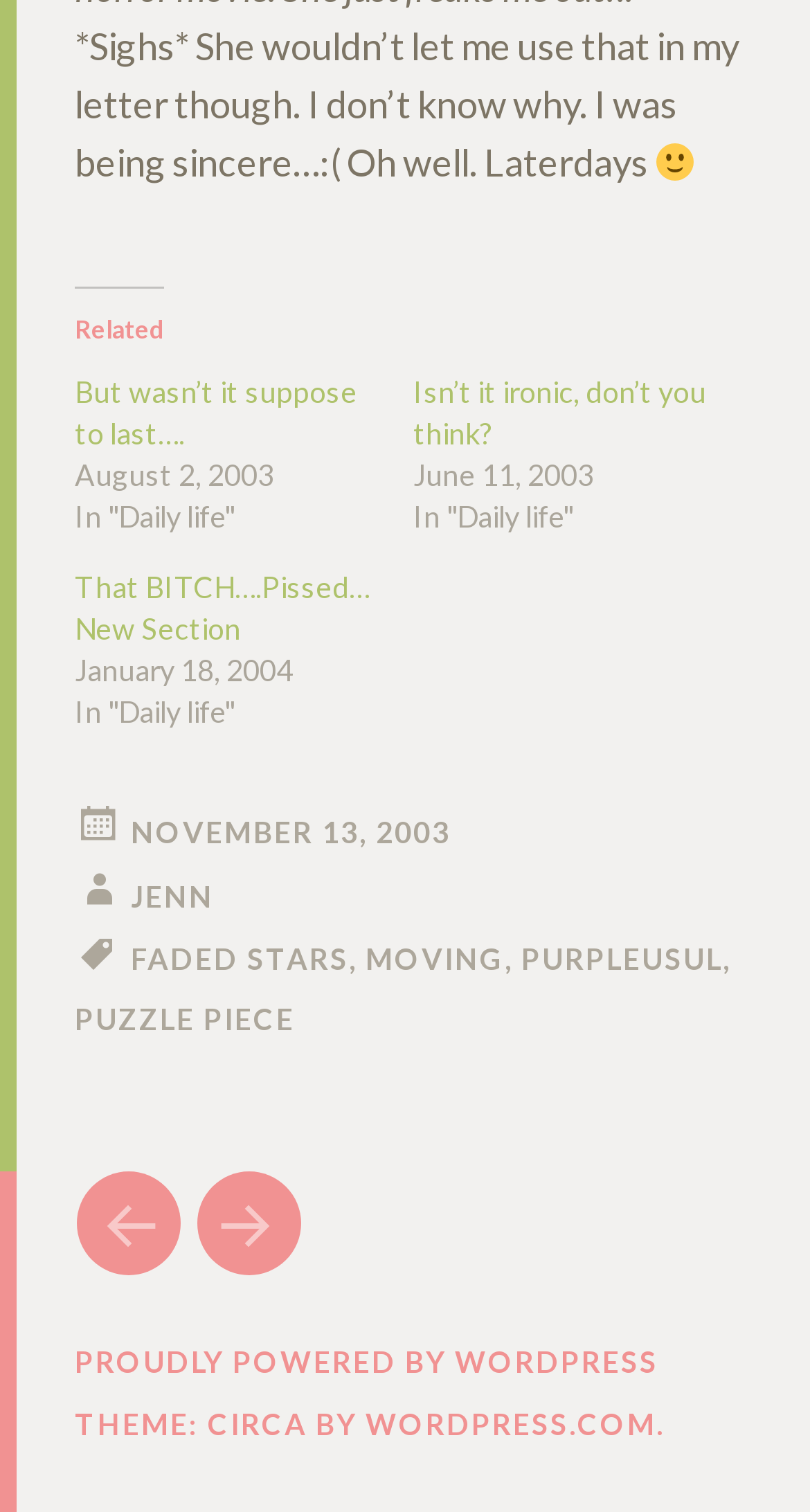Please identify the bounding box coordinates of the area that needs to be clicked to follow this instruction: "Log in to the website".

None